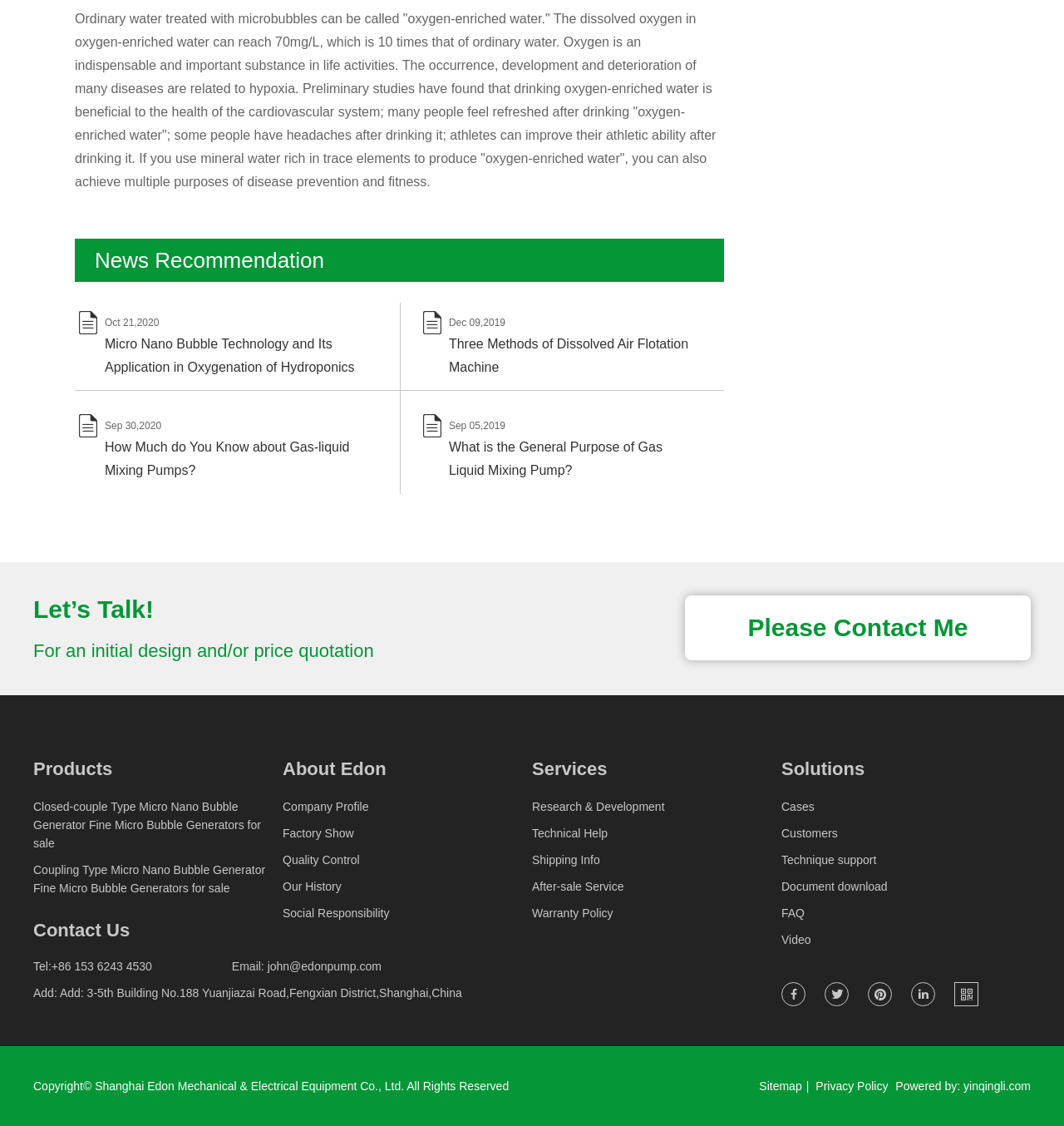How many links are there in the 'About Edon' section?
Craft a detailed and extensive response to the question.

The 'About Edon' section has links to 'Company Profile', 'Factory Show', 'Quality Control', 'Our History', and 'Social Responsibility', which totals 5 links.